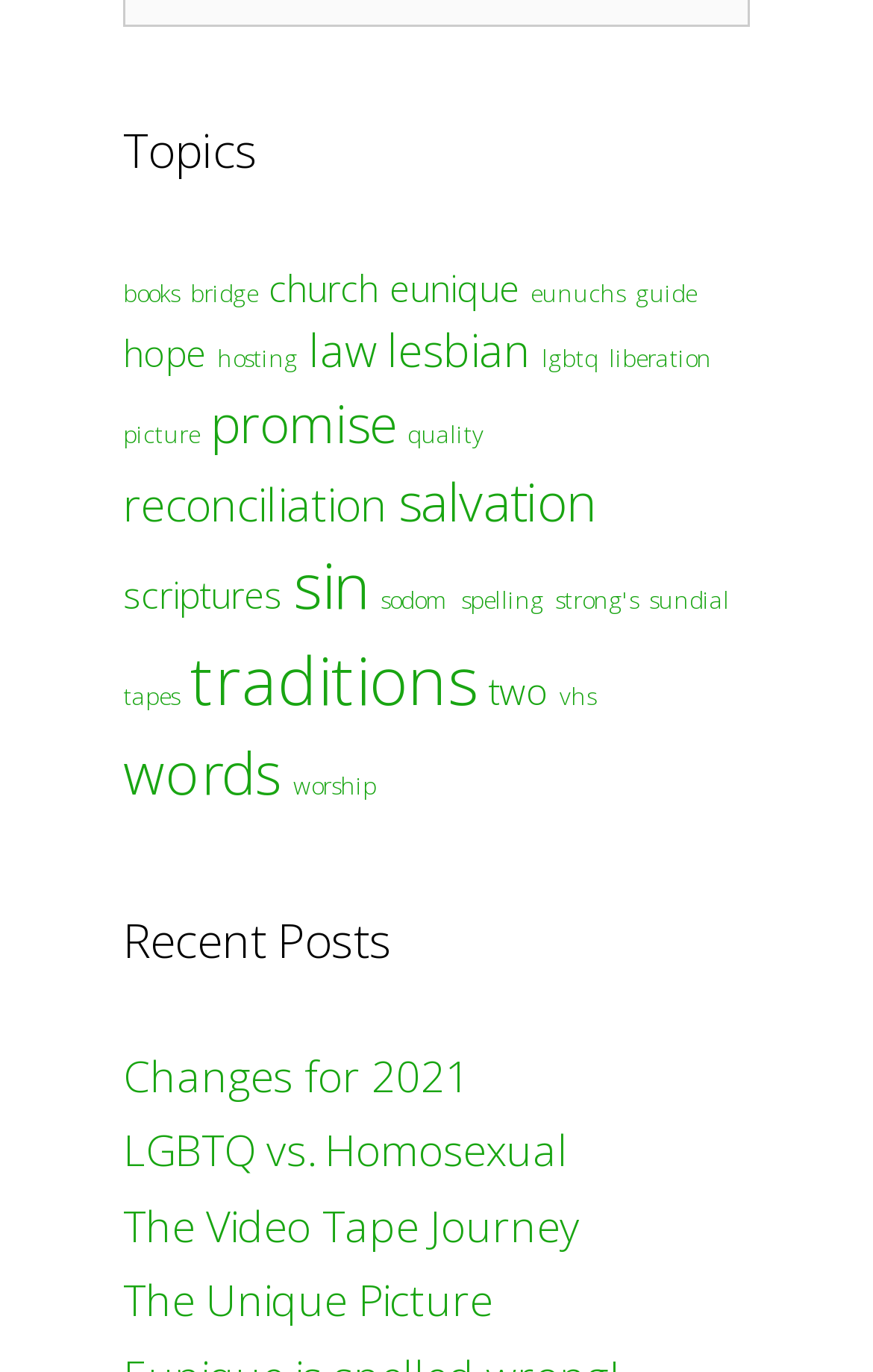Please find the bounding box coordinates (top-left x, top-left y, bottom-right x, bottom-right y) in the screenshot for the UI element described as follows: sodom

[0.436, 0.426, 0.515, 0.449]